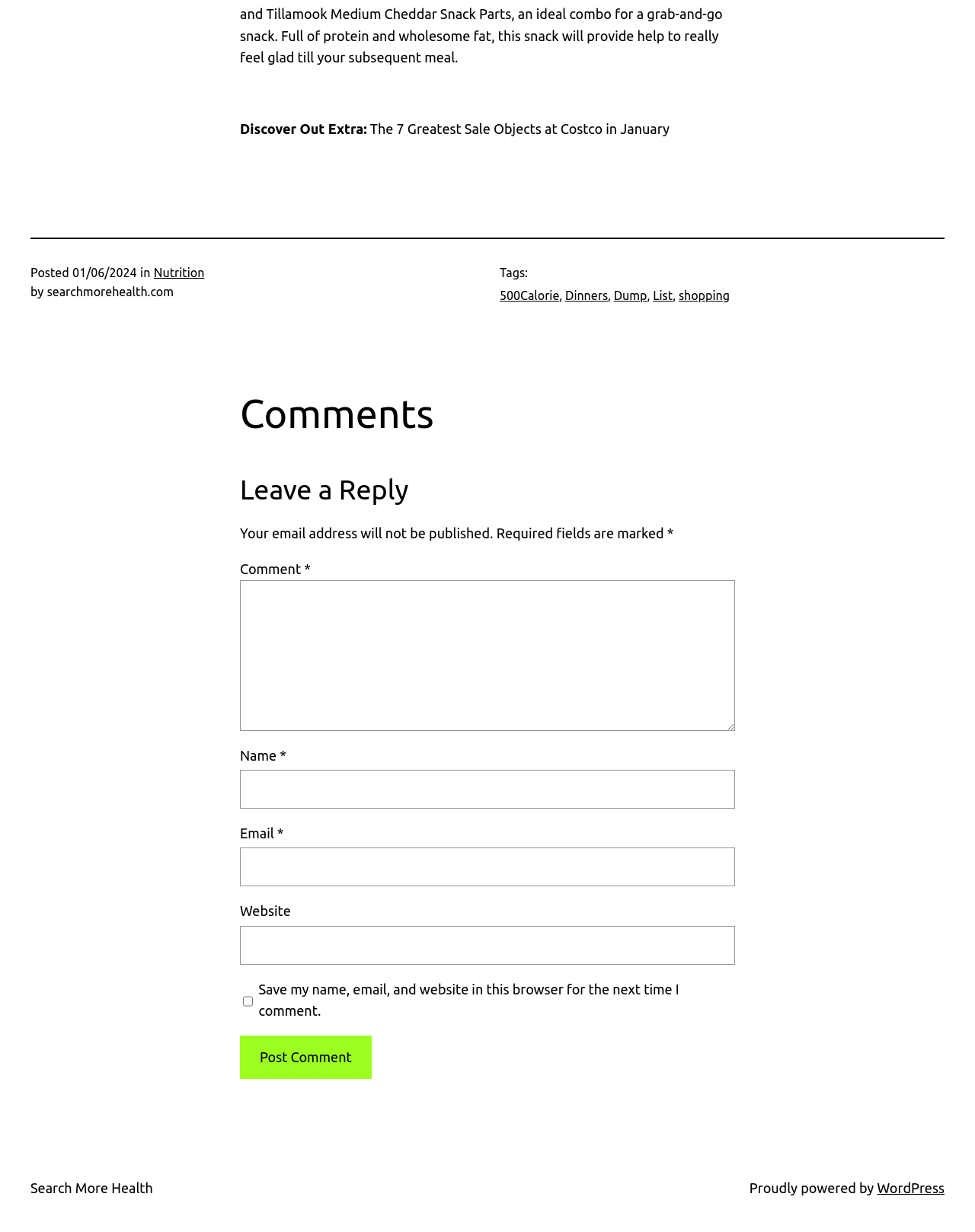What is the website powered by?
Please respond to the question with as much detail as possible.

The website is powered by WordPress, as indicated by the text 'Proudly powered by WordPress' at the bottom of the page.